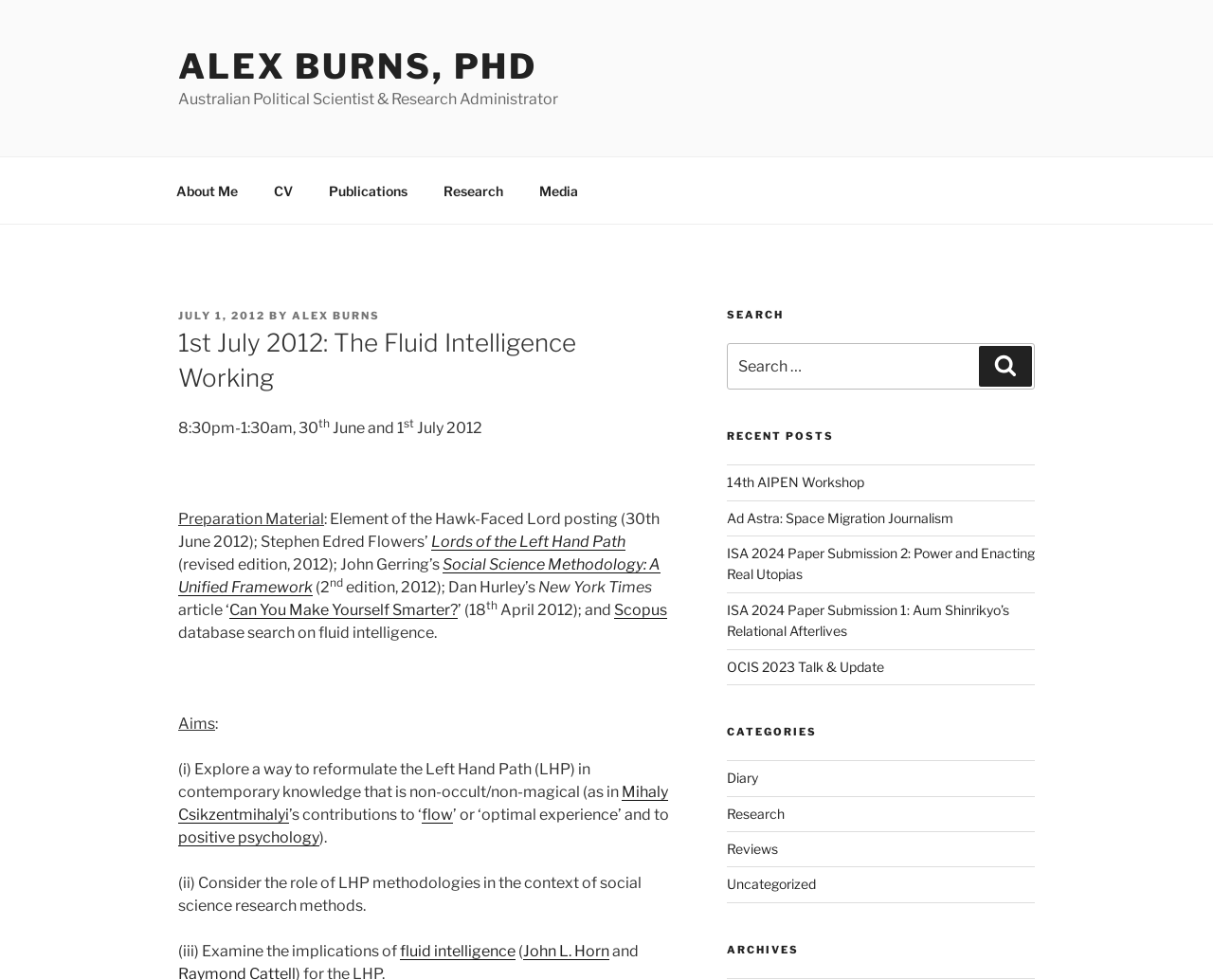Find the bounding box coordinates for the element that must be clicked to complete the instruction: "Click on the 'About Me' link". The coordinates should be four float numbers between 0 and 1, indicated as [left, top, right, bottom].

[0.131, 0.171, 0.209, 0.218]